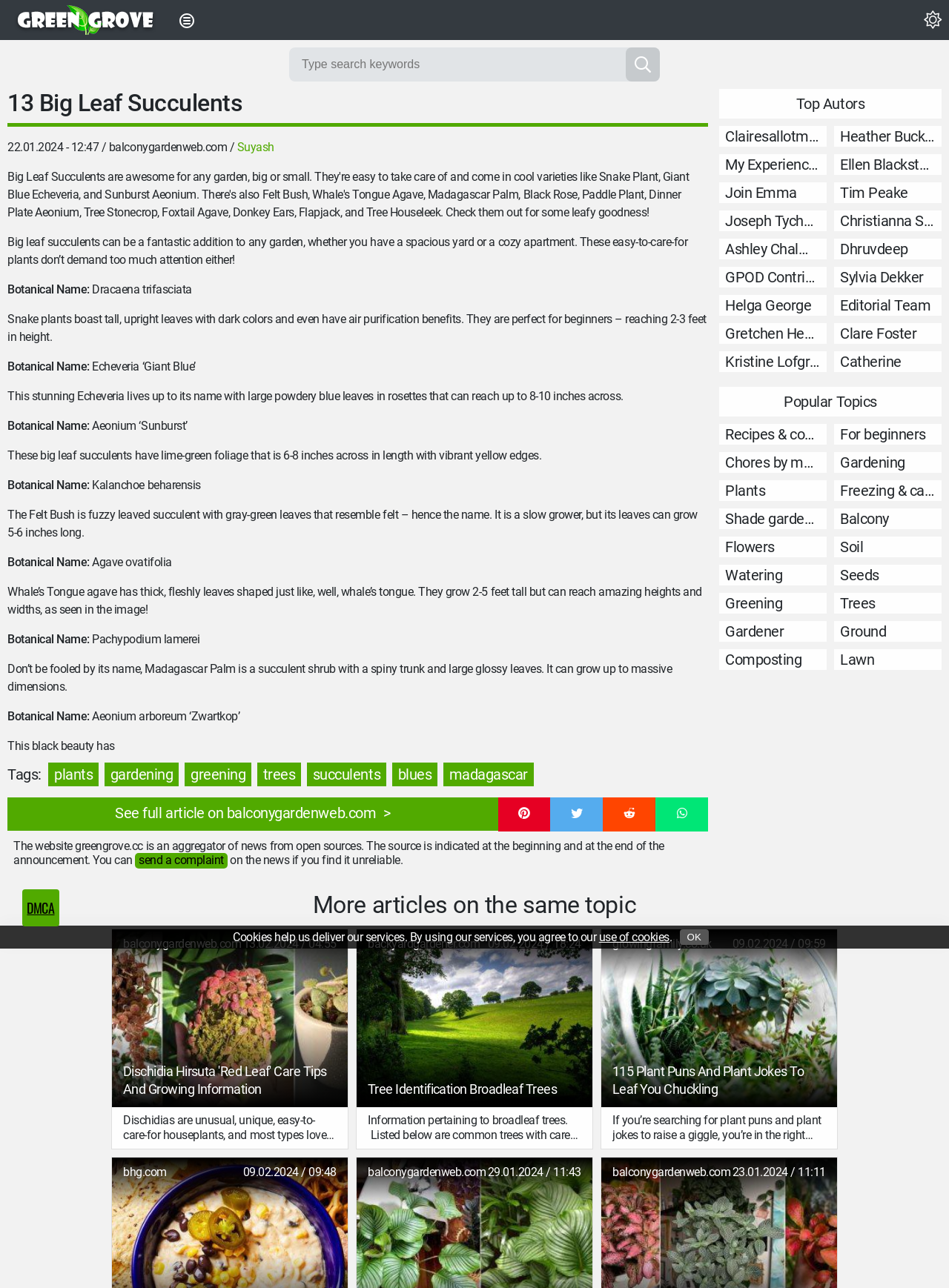What is the name of the author of the article?
From the image, respond with a single word or phrase.

Suyash